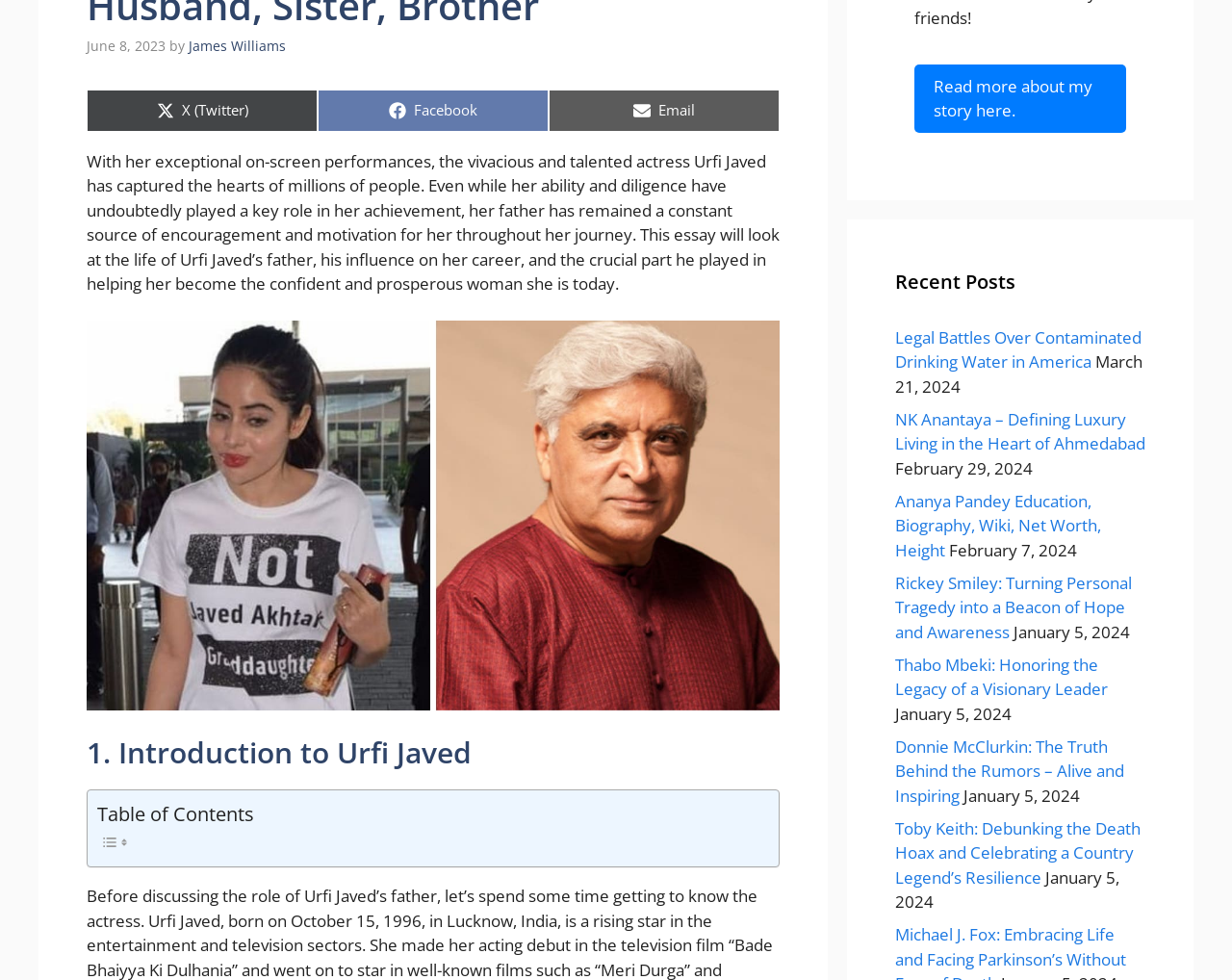From the webpage screenshot, predict the bounding box coordinates (top-left x, top-left y, bottom-right x, bottom-right y) for the UI element described here: Share on Email

[0.445, 0.091, 0.633, 0.134]